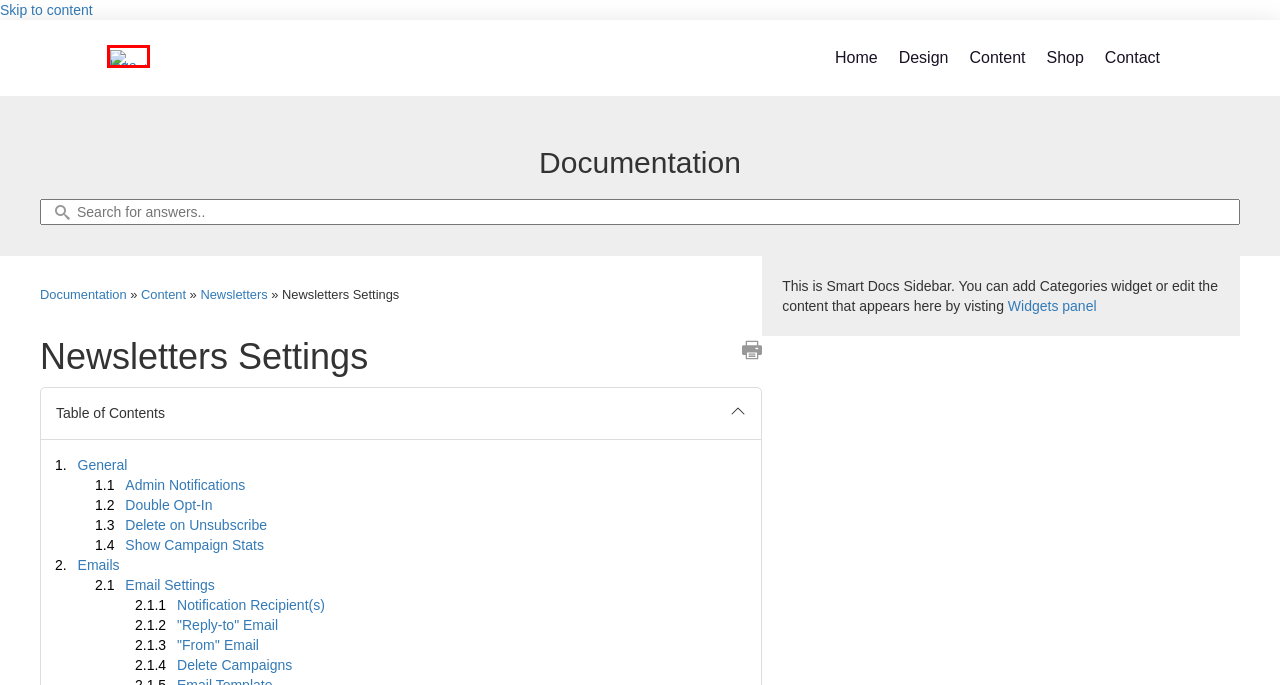You have a screenshot of a webpage with a red bounding box around an element. Choose the best matching webpage description that would appear after clicking the highlighted element. Here are the candidates:
A. Doc Category: Design - Tunetail Support
B. Doc Category: Content - Tunetail Support
C. Doc Category: Newsletters - Tunetail Support
D. Tunetail Support - Just another Tunetail site
E. Doc Category: Shop - Tunetail Support
F. Log In ‹ Tunetail Support — Tunetail
G. Contact - Tunetail Support
H. Archives: Smart Docs - Tunetail Support

D